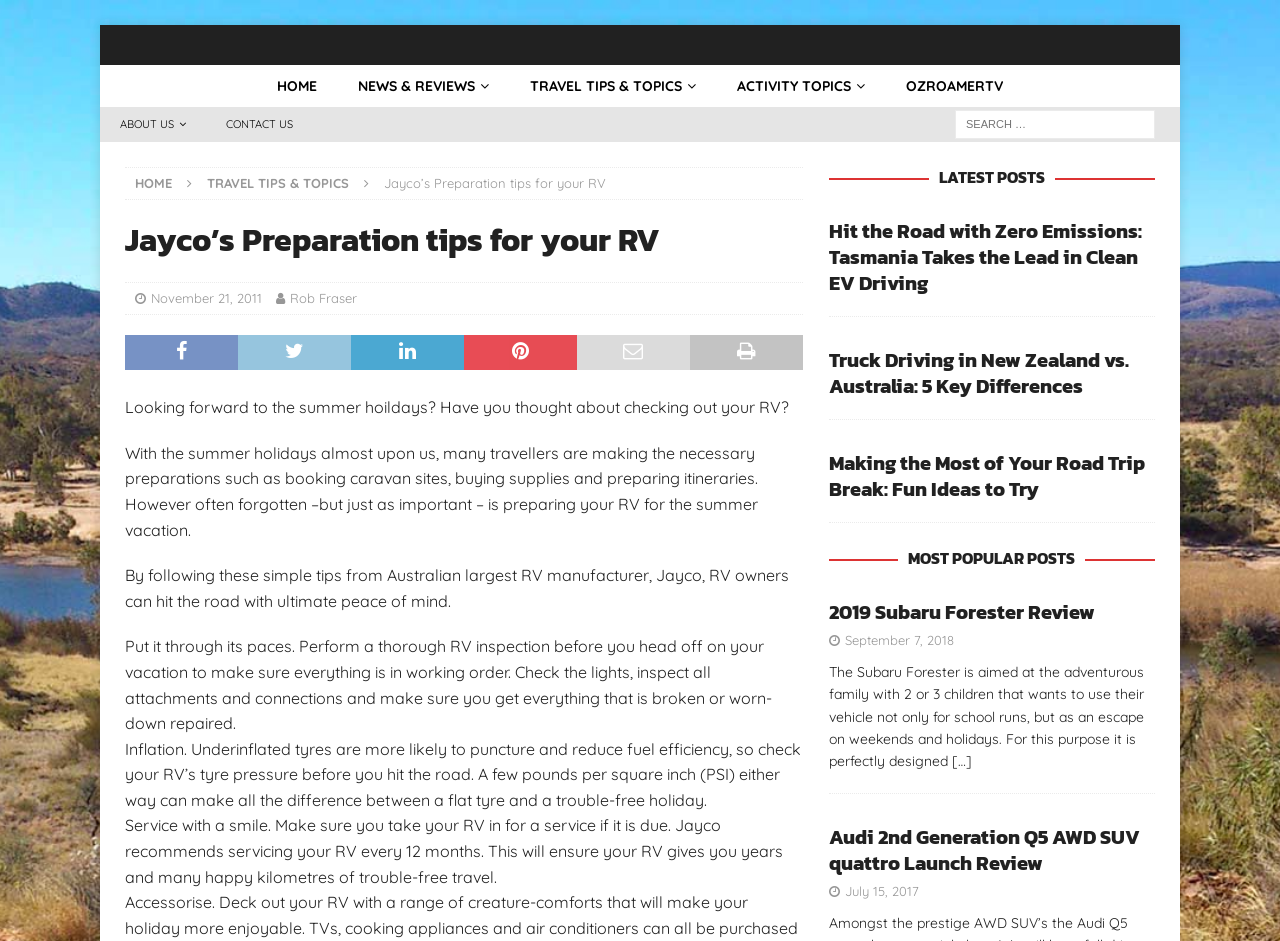Offer a detailed explanation of the webpage layout and contents.

This webpage is about Jayco's preparation tips for RV owners, with a focus on summer holiday travel. At the top, there are six navigation links: "HOME", "NEWS & REVIEWS", "TRAVEL TIPS & TOPICS", "ACTIVITY TOPICS", "OZROAMERTV", and "ABOUT US" and "CONTACT US" on the left side. On the right side, there is a search bar with a search box and a "HOME" link below it.

The main content area has a heading "Jayco's Preparation tips for your RV" followed by a brief introduction to the importance of preparing one's RV for summer vacation. Below this, there are three paragraphs of text providing tips on how to prepare an RV, including performing a thorough inspection, checking tyre pressure, and servicing the RV.

On the right side of the page, there are three sections: "LATEST POSTS", "MOST POPULAR POSTS", and individual article summaries. Each article summary has a heading, a brief text, and a "Read more" link. The articles appear to be related to travel and RVing, with topics such as zero-emission driving, truck driving in New Zealand and Australia, and road trip breaks.

Overall, the webpage is well-organized, with clear headings and concise text, making it easy to navigate and find relevant information for RV owners preparing for summer travel.